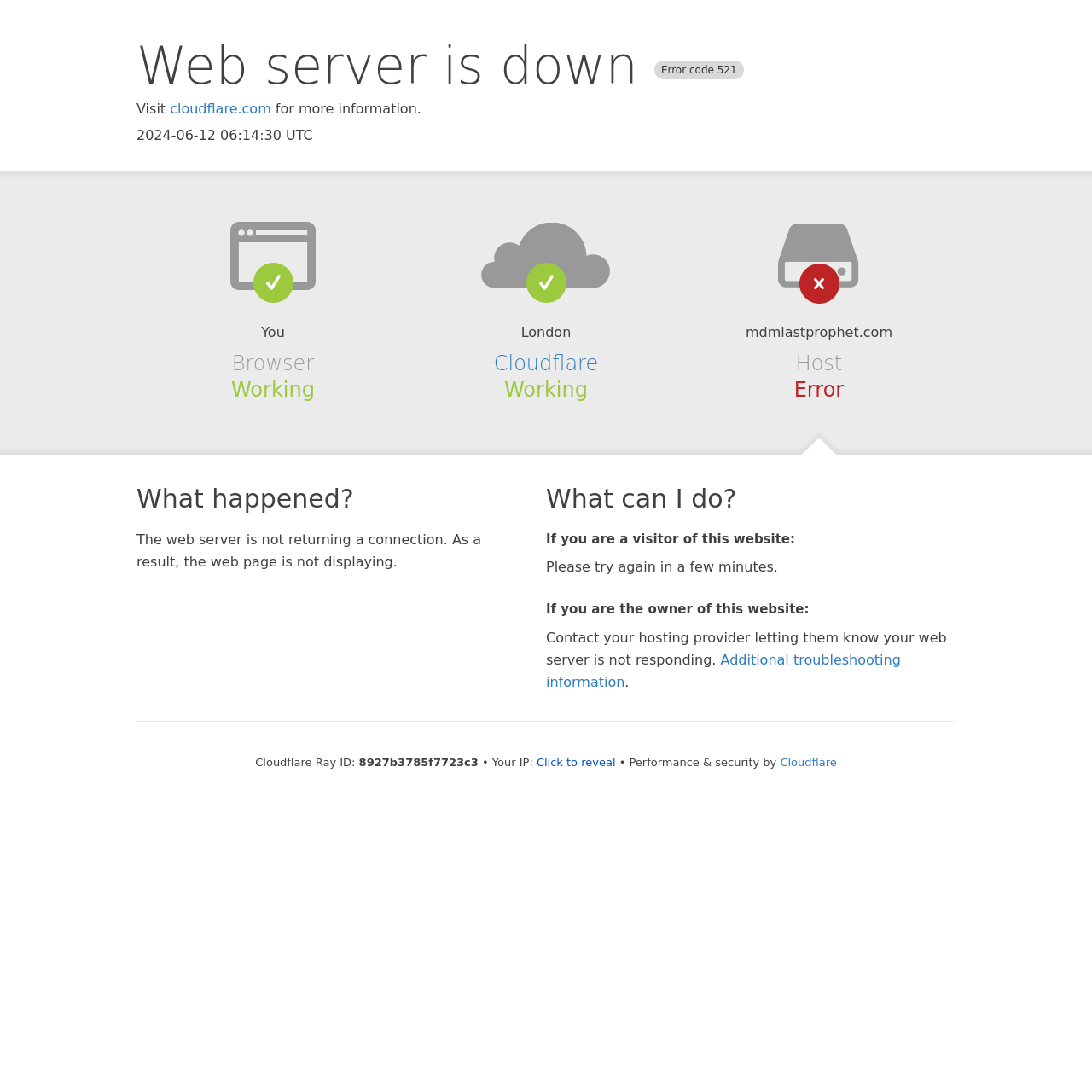Please extract the title of the webpage.

Web server is down Error code 521